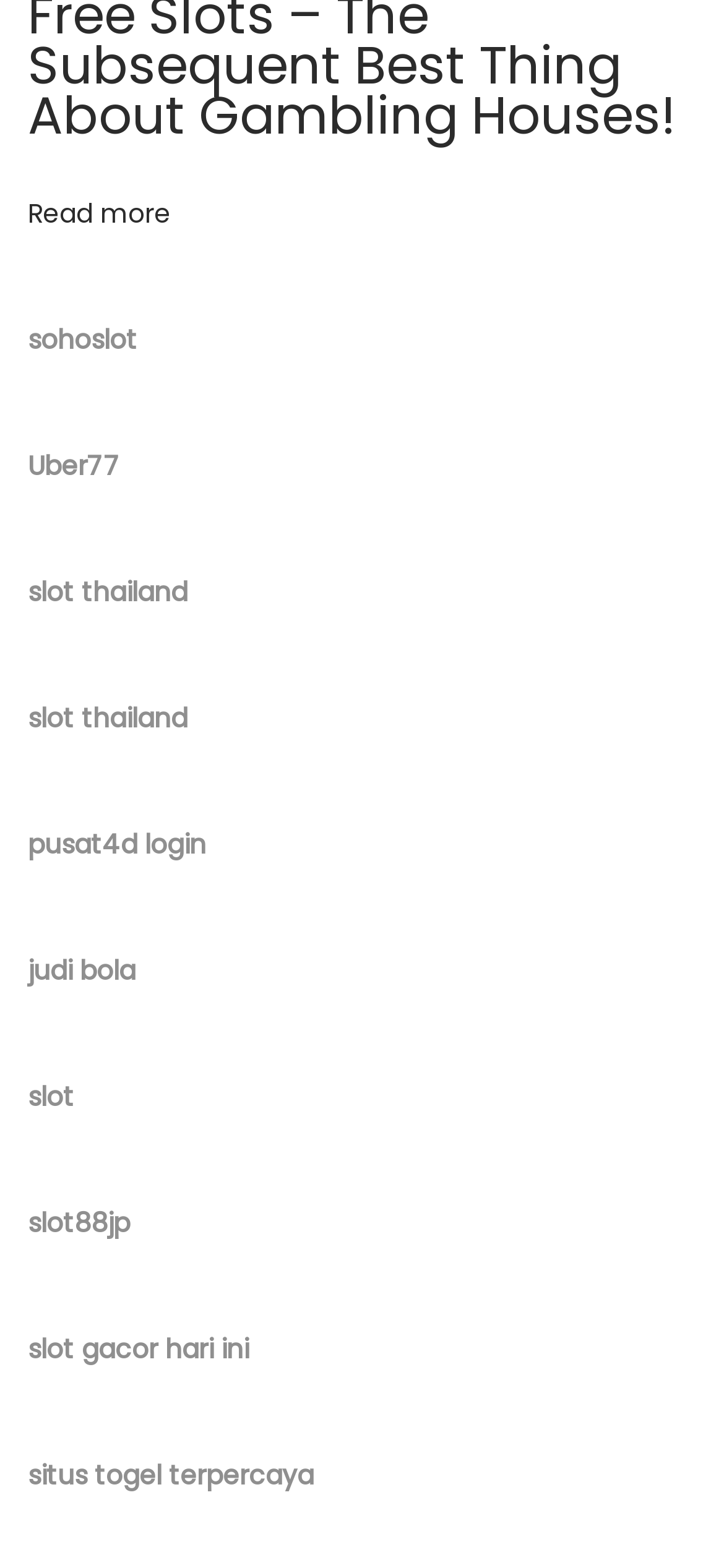What is the first link on the webpage?
Using the visual information, answer the question in a single word or phrase.

Next post: Credit Card Guidelines For Kids